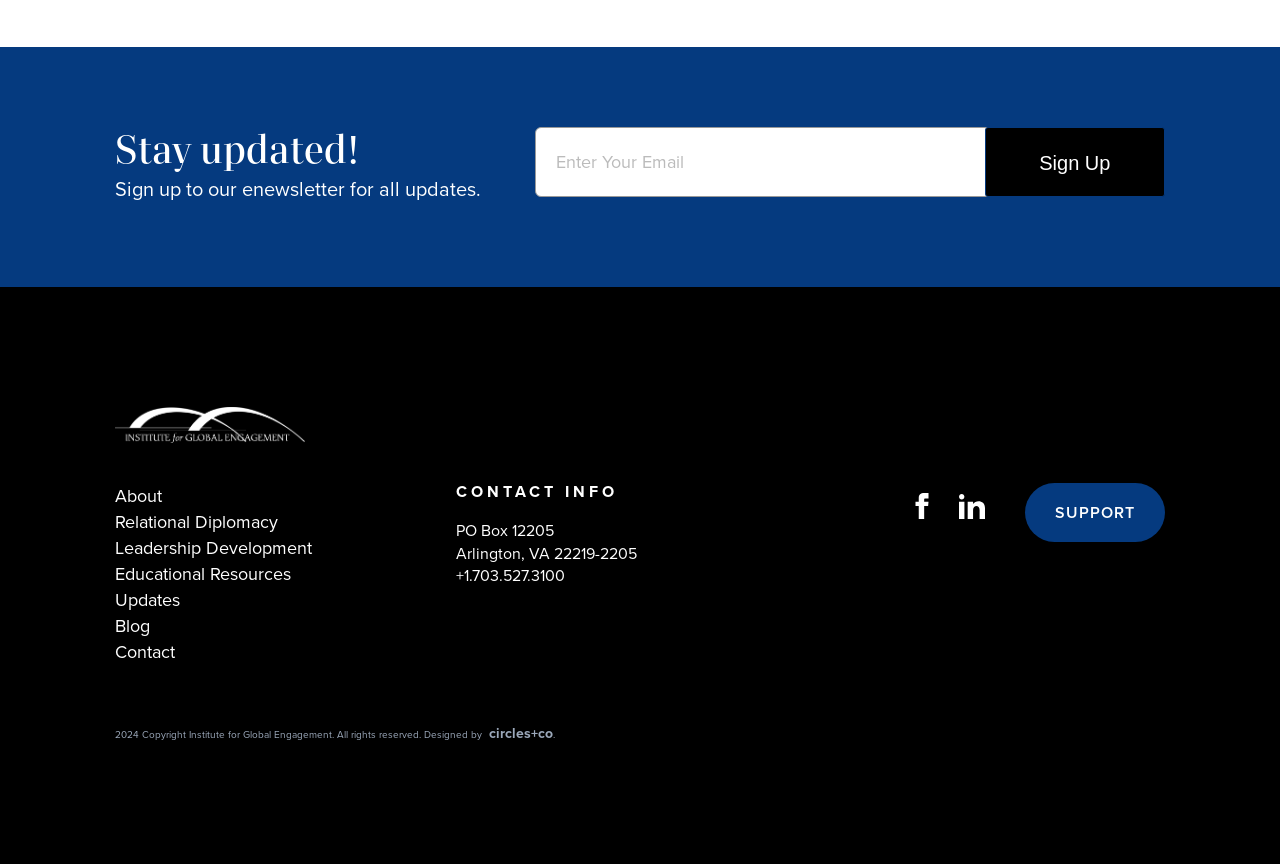Please determine the bounding box coordinates of the section I need to click to accomplish this instruction: "Sign up to the newsletter".

[0.769, 0.147, 0.91, 0.228]